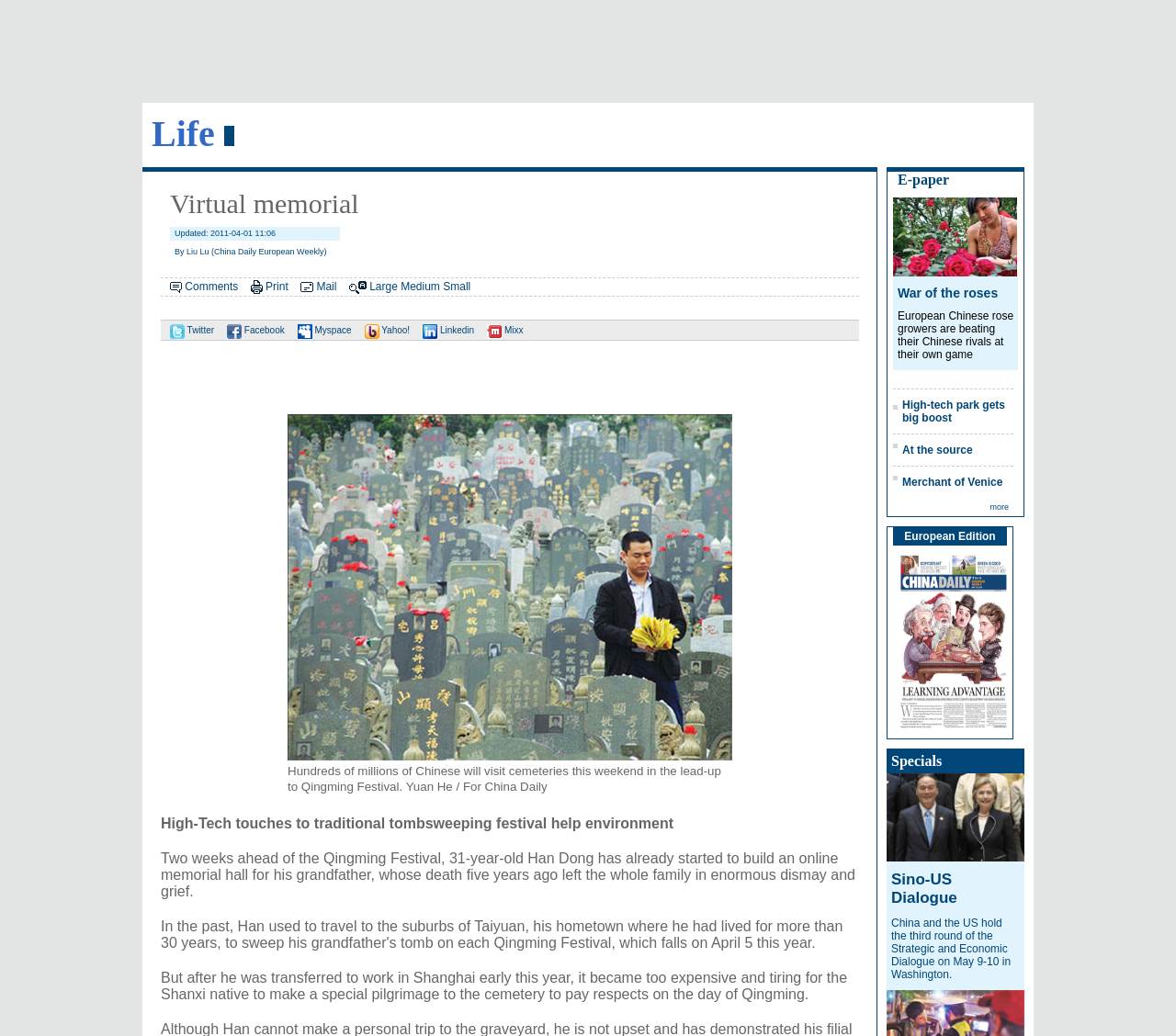Identify the bounding box of the HTML element described here: "High-tech park gets big boost". Provide the coordinates as four float numbers between 0 and 1: [left, top, right, bottom].

[0.767, 0.385, 0.855, 0.41]